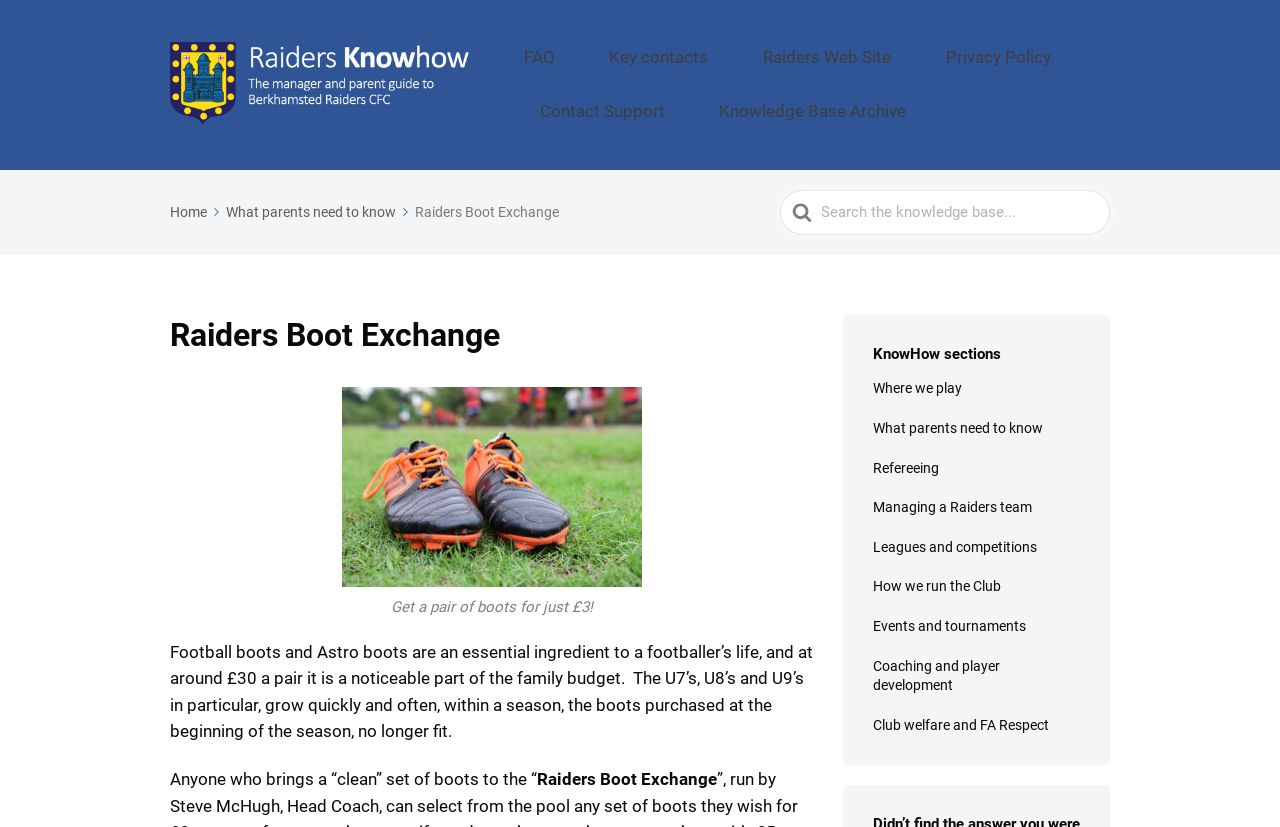What is the offer for exchanging boots?
Provide an in-depth and detailed answer to the question.

I found the offer for exchanging boots by looking at the figure with the caption 'Close up of football boots'. The caption mentions 'Get a pair of boots for just £3!', suggesting that this is the offer for exchanging boots on the website.